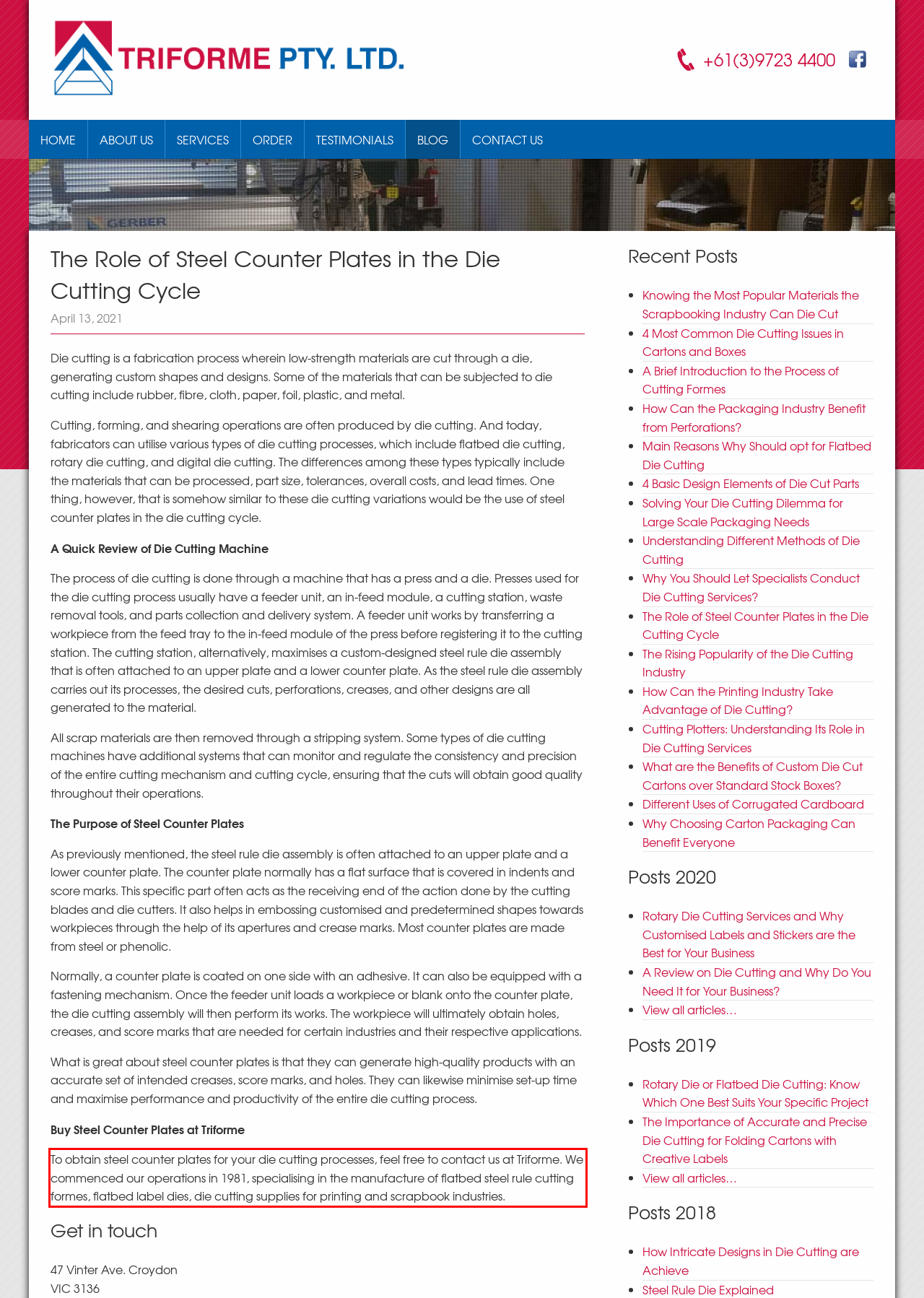The screenshot provided shows a webpage with a red bounding box. Apply OCR to the text within this red bounding box and provide the extracted content.

To obtain steel counter plates for your die cutting processes, feel free to contact us at Triforme. We commenced our operations in 1981, specialising in the manufacture of flatbed steel rule cutting formes, flatbed label dies, die cutting supplies for printing and scrapbook industries.